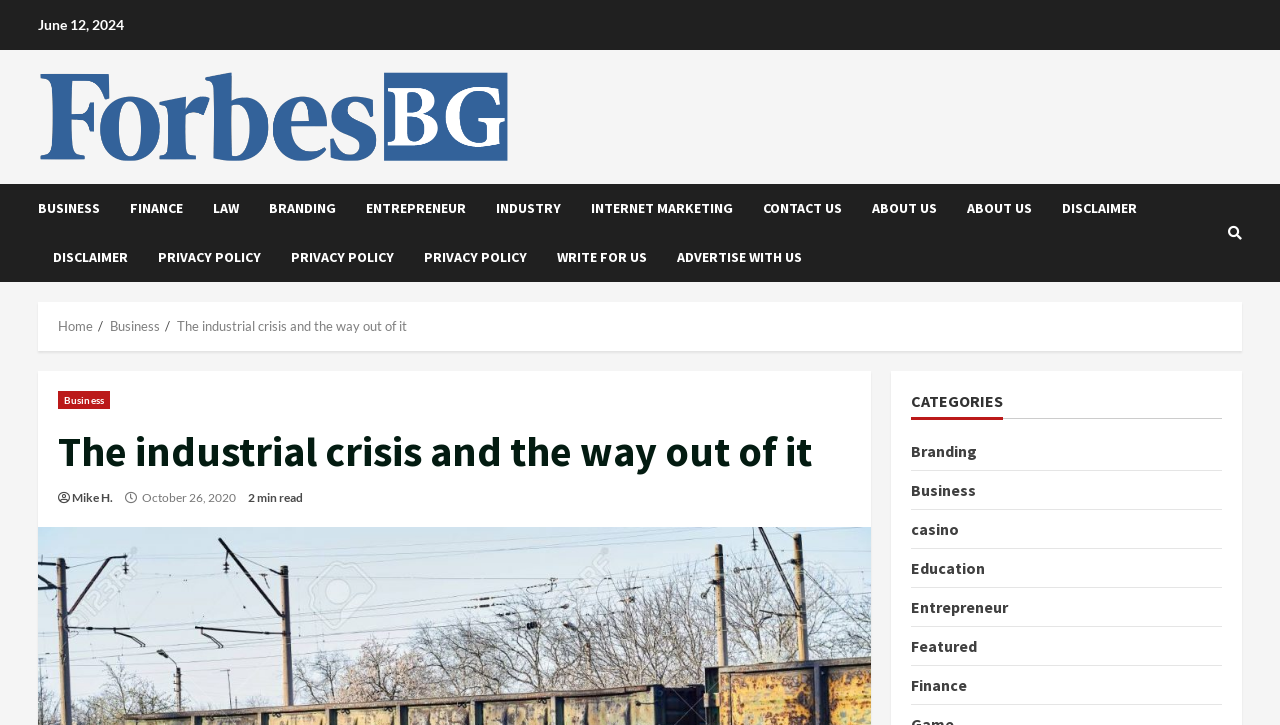Identify the bounding box for the element characterized by the following description: "Privacy Policy".

[0.32, 0.321, 0.423, 0.389]